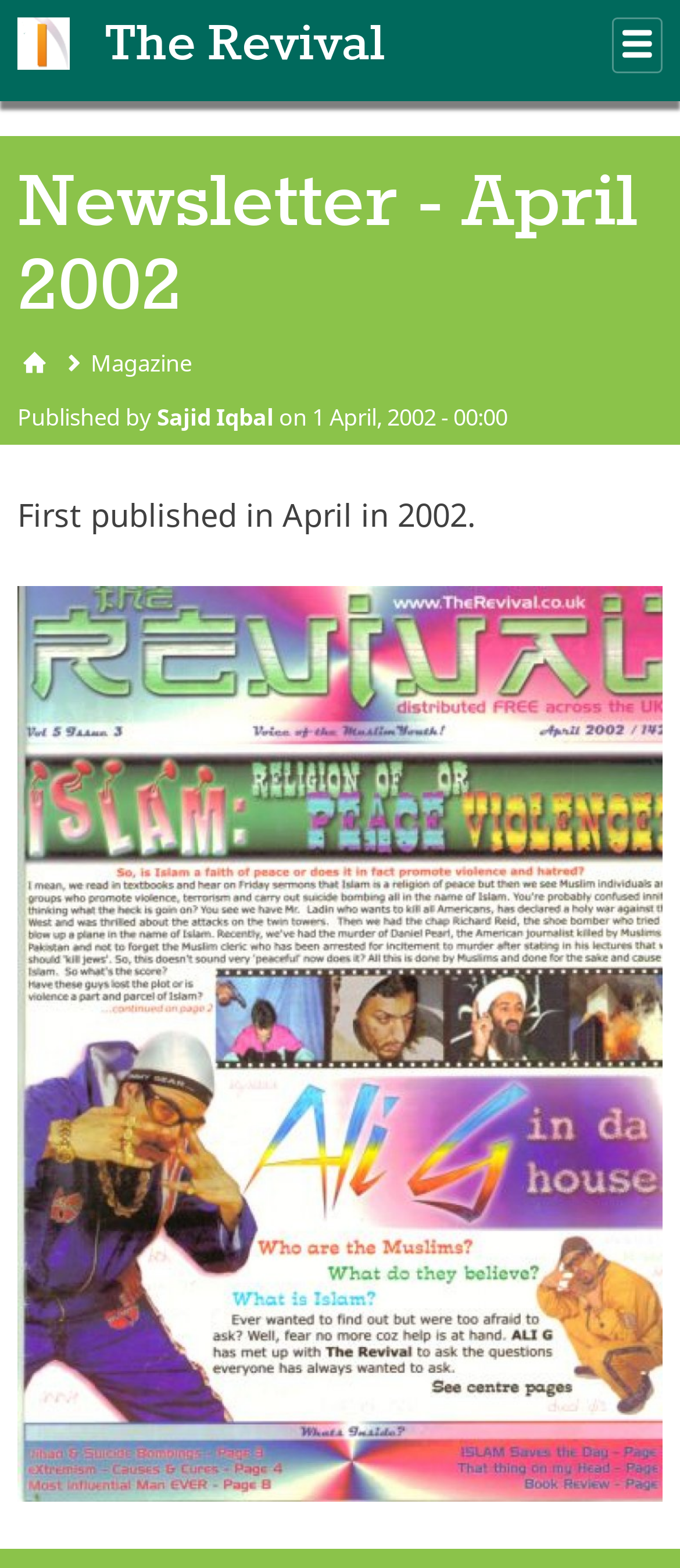Offer a meticulous caption that includes all visible features of the webpage.

The webpage is a newsletter archive page, specifically for the April 2002 issue of "The Revival". At the top, there is a "Skip to main content" link, followed by a "Home" link with an accompanying icon. To the right of the "Home" link, the title "The Revival" is displayed prominently.

Below the title, there is a header section that spans the entire width of the page. Within this section, the newsletter title "Newsletter - April 2002" is displayed in a large font. Below this title, there is a "You are here" heading, followed by a link to the "Magazine" section.

The publication information is displayed below, including the text "Published by" followed by a link to the author, "Sajid Iqbal", and the publication date "1 April, 2002 - 00:00". A brief summary of the newsletter, "First published in April in 2002", is displayed below the publication information.

At the bottom of the page, there is an image with the title "april2002.jpg", which is also a link. The image is aligned to the left side of the page, with some empty space to its right.